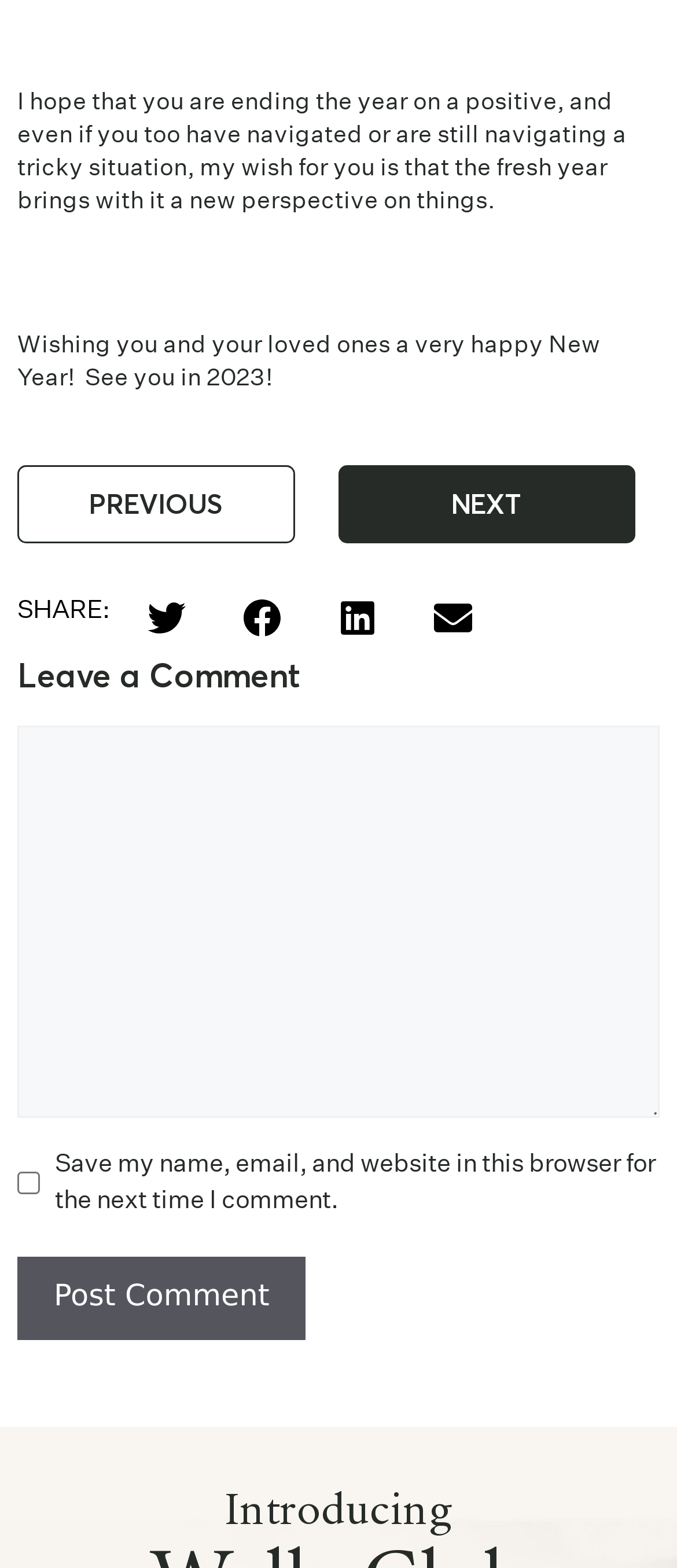Find the bounding box coordinates for the area that should be clicked to accomplish the instruction: "Click the menu button".

None